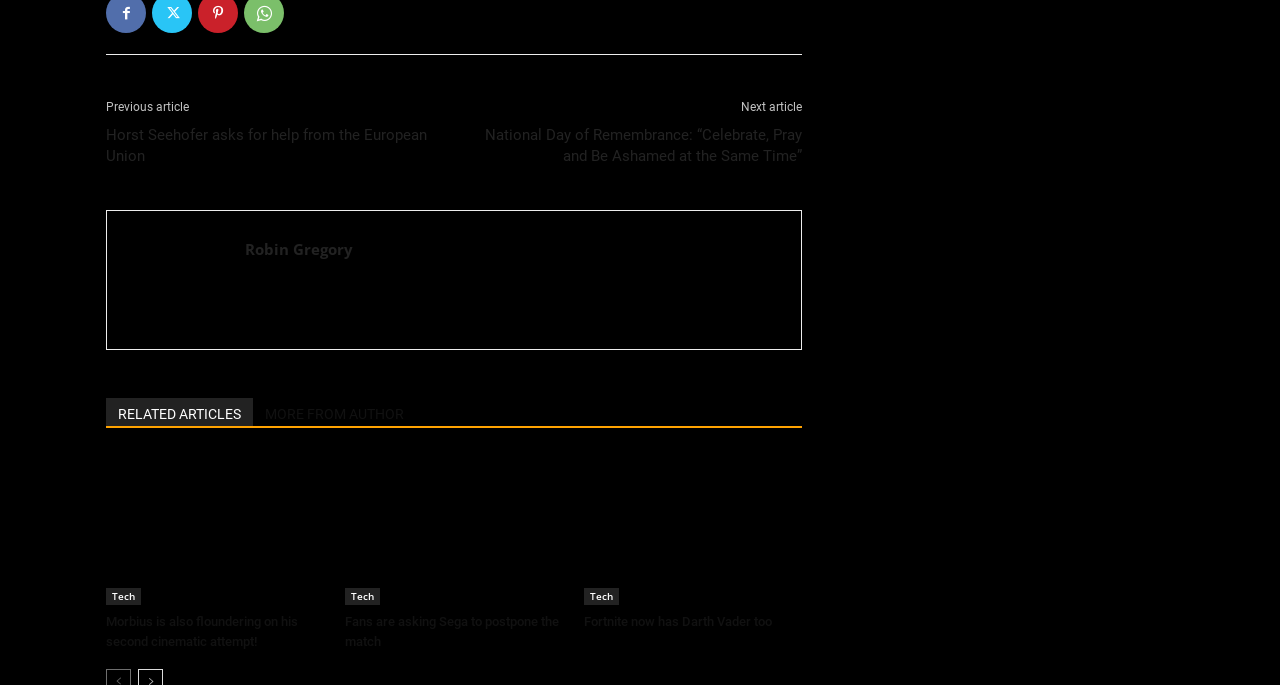Please determine the bounding box coordinates of the element to click in order to execute the following instruction: "Explore the Tech category". The coordinates should be four float numbers between 0 and 1, specified as [left, top, right, bottom].

[0.083, 0.858, 0.11, 0.883]